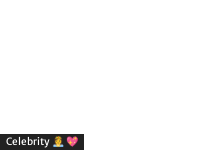Using the information in the image, give a comprehensive answer to the question: 
What is the overall aesthetic of the icon?

The caption states that the overall aesthetic of the icon reinforces themes of fame and allure, implying that the design is meant to evoke a sense of glamour and attraction.